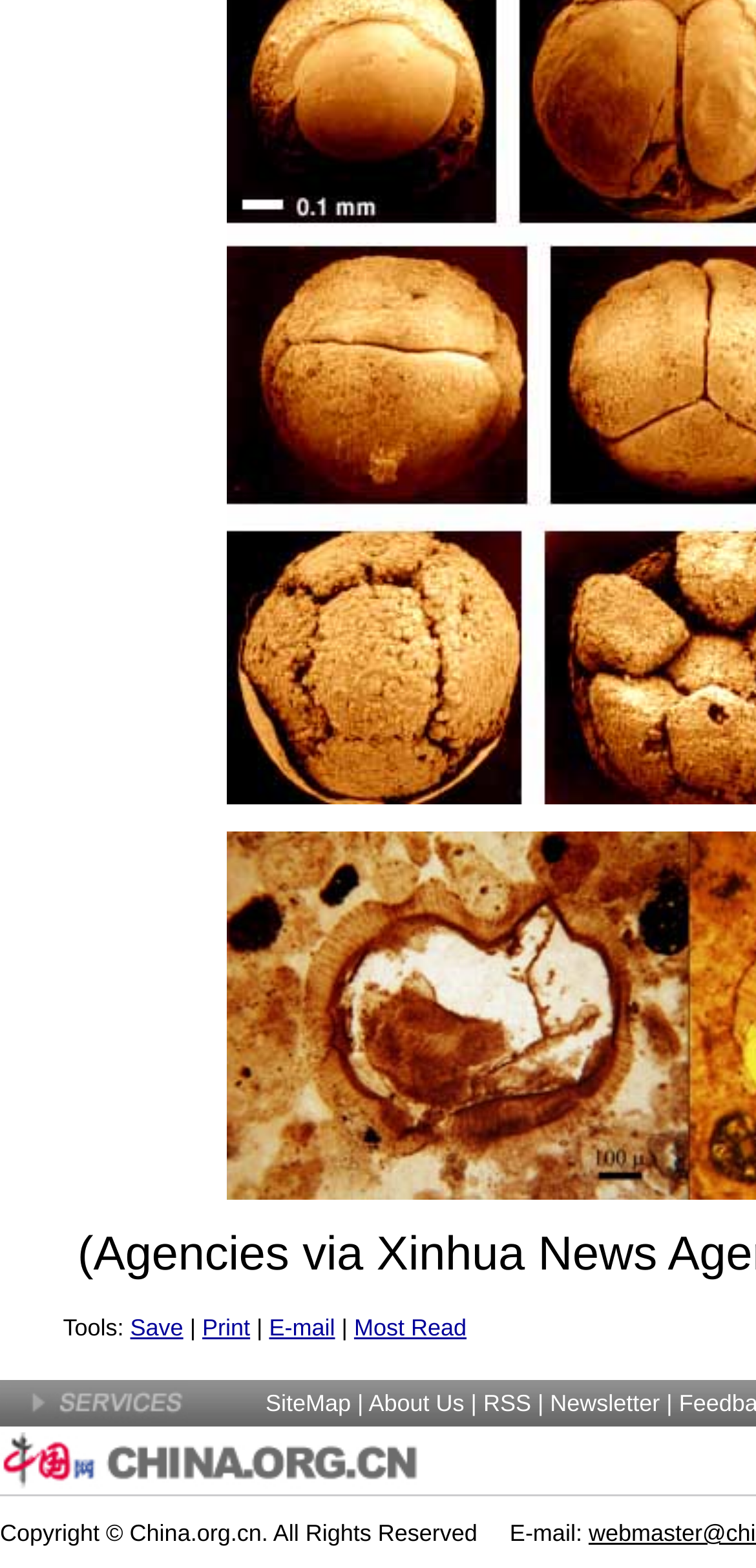How many images are present on the webpage?
Look at the image and answer with only one word or phrase.

2